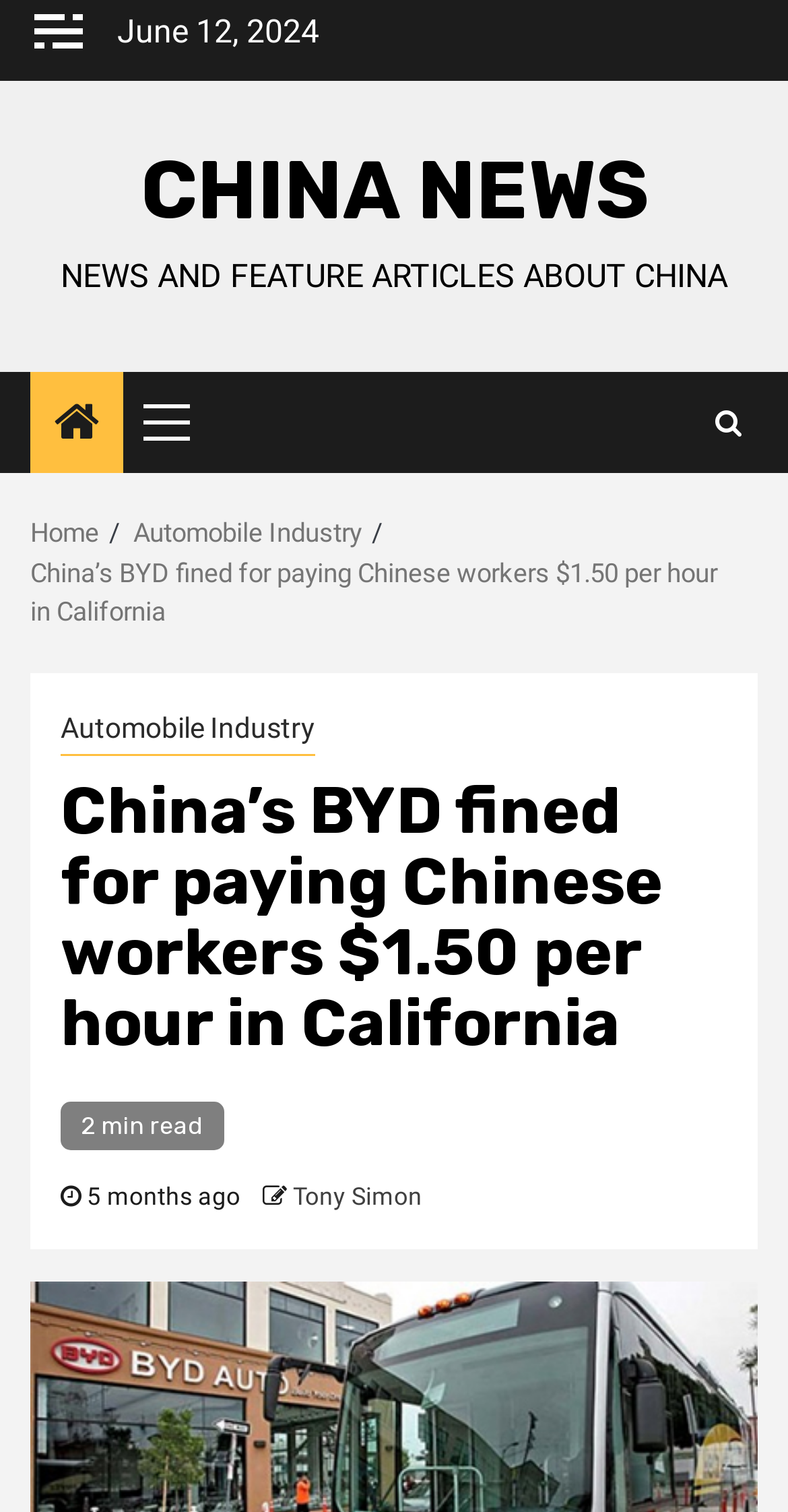Please find the bounding box coordinates of the element that you should click to achieve the following instruction: "Read the article about Automobile Industry". The coordinates should be presented as four float numbers between 0 and 1: [left, top, right, bottom].

[0.169, 0.342, 0.459, 0.362]